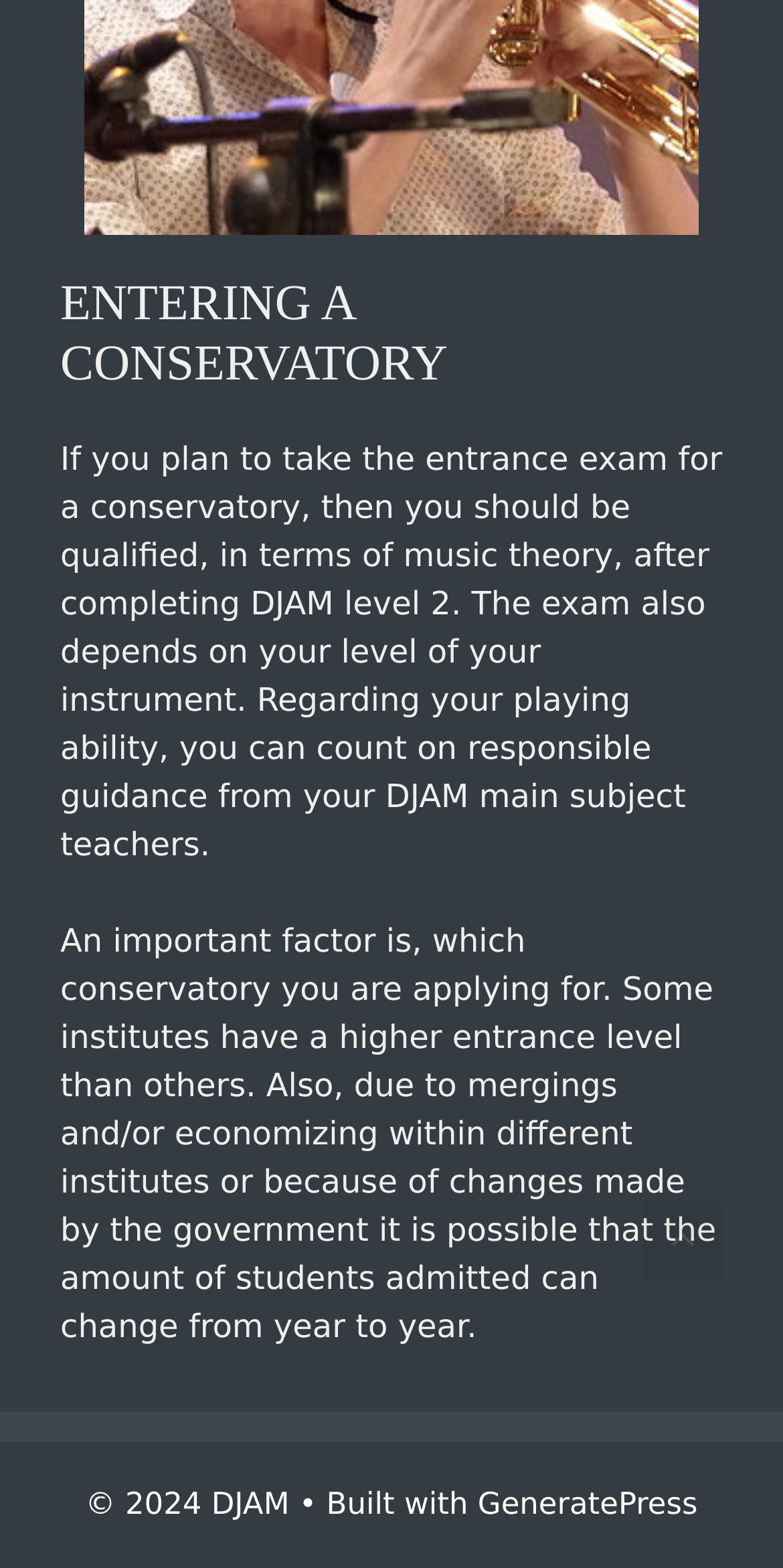What is the copyright year of the website?
Respond to the question with a well-detailed and thorough answer.

The copyright year of the website is 2024, as indicated by the text '© 2024 DJAM' at the bottom of the webpage.